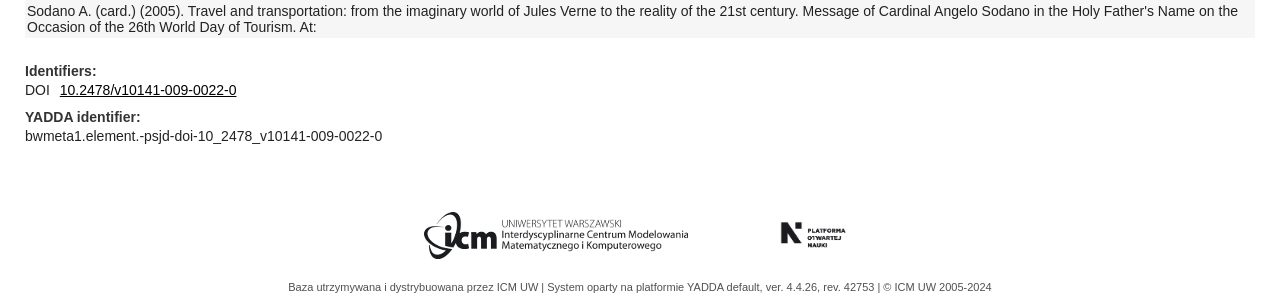How many images are present in the footer?
Using the details from the image, give an elaborate explanation to answer the question.

There are 2 images present in the footer, which are associated with the links 'ICM UW' and 'Platforma otwartej nauki'. These images are located at the bottom of the webpage with y1 coordinates greater than 0.889.